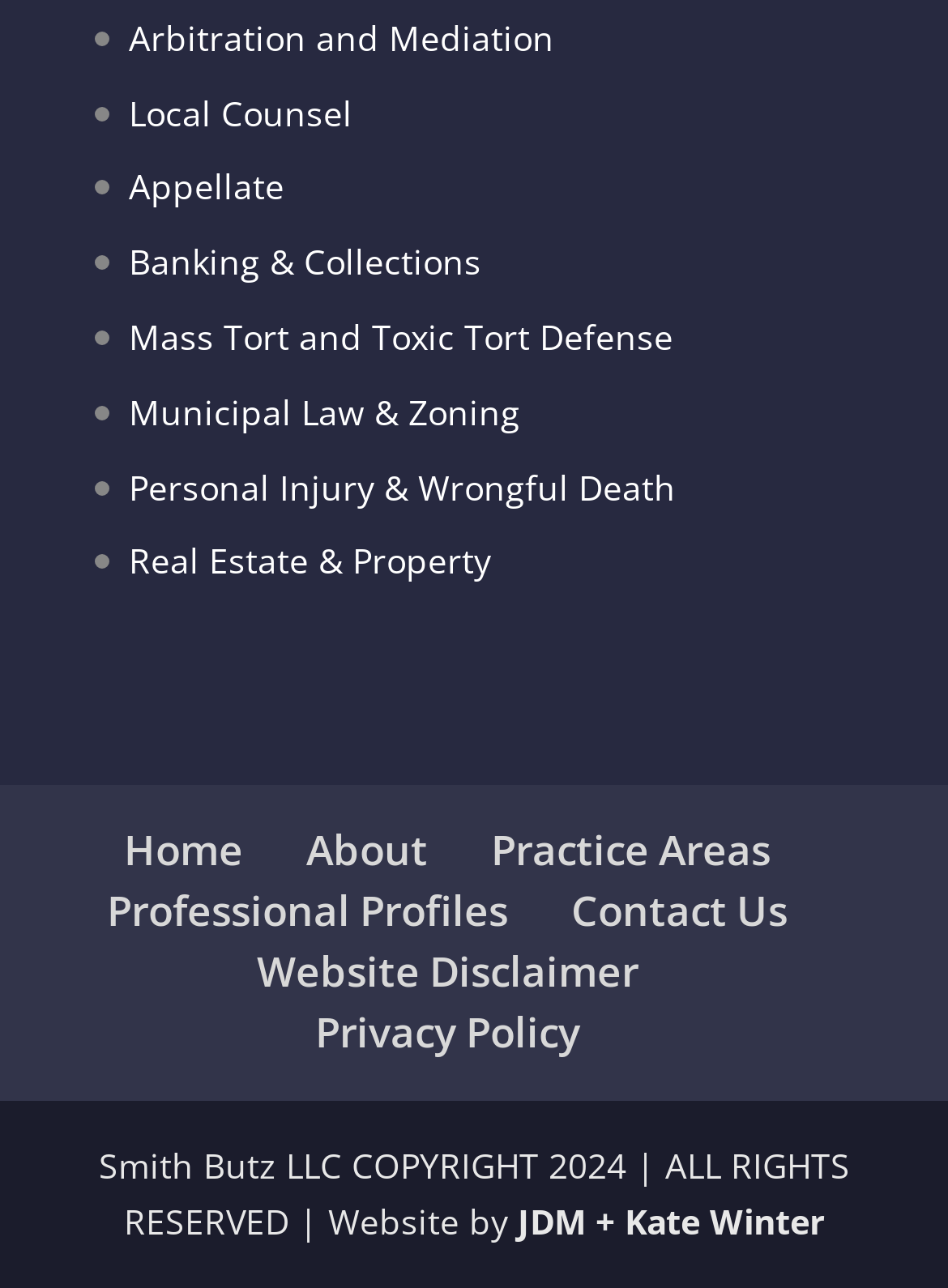Please identify the bounding box coordinates of the element's region that I should click in order to complete the following instruction: "View Website Disclaimer". The bounding box coordinates consist of four float numbers between 0 and 1, i.e., [left, top, right, bottom].

[0.271, 0.732, 0.673, 0.776]